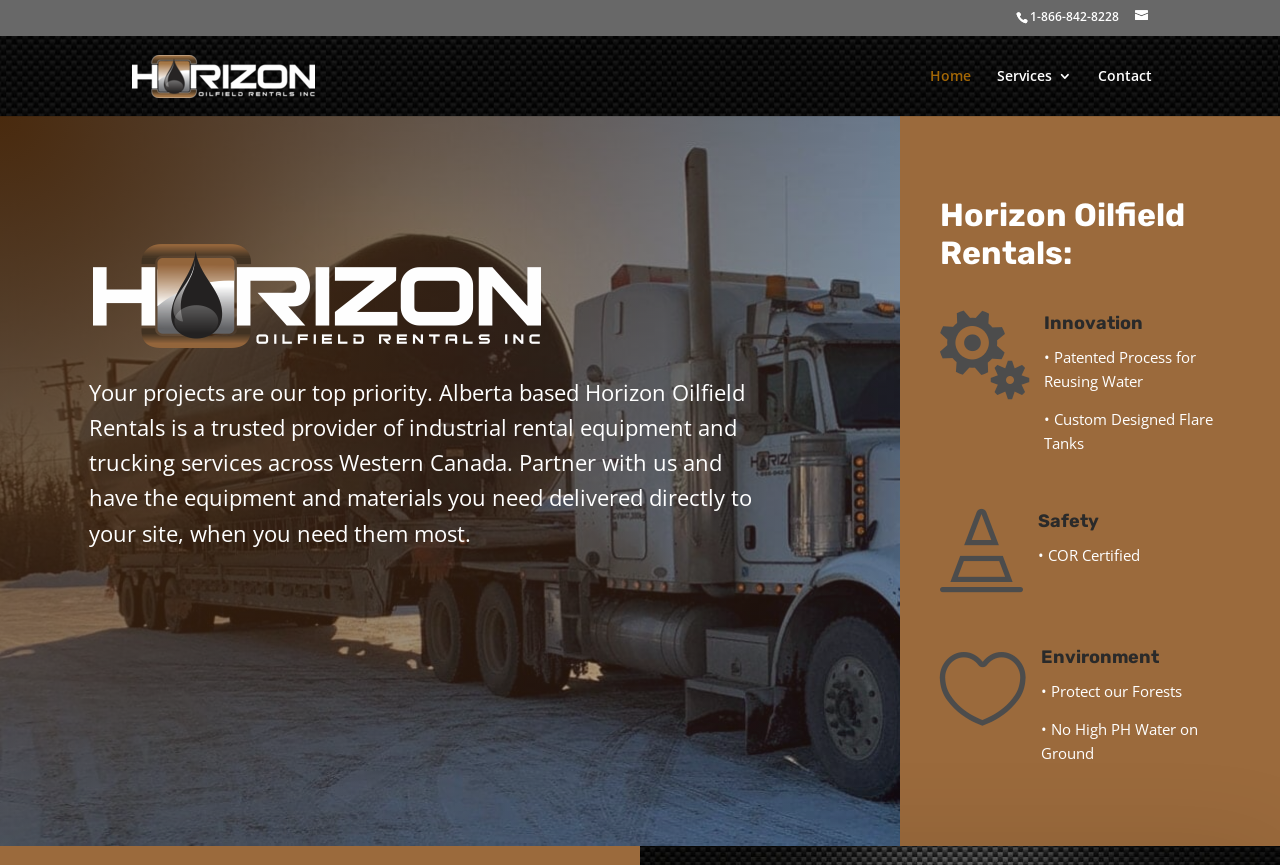What is the main service provided?
Using the image as a reference, deliver a detailed and thorough answer to the question.

I inferred the main service by looking at the text 'Your projects are our top priority. Alberta based Horizon Oilfield Rentals is a trusted provider of industrial rental equipment and trucking services across Western Canada.' which indicates that the company provides oilfield equipment rental services.